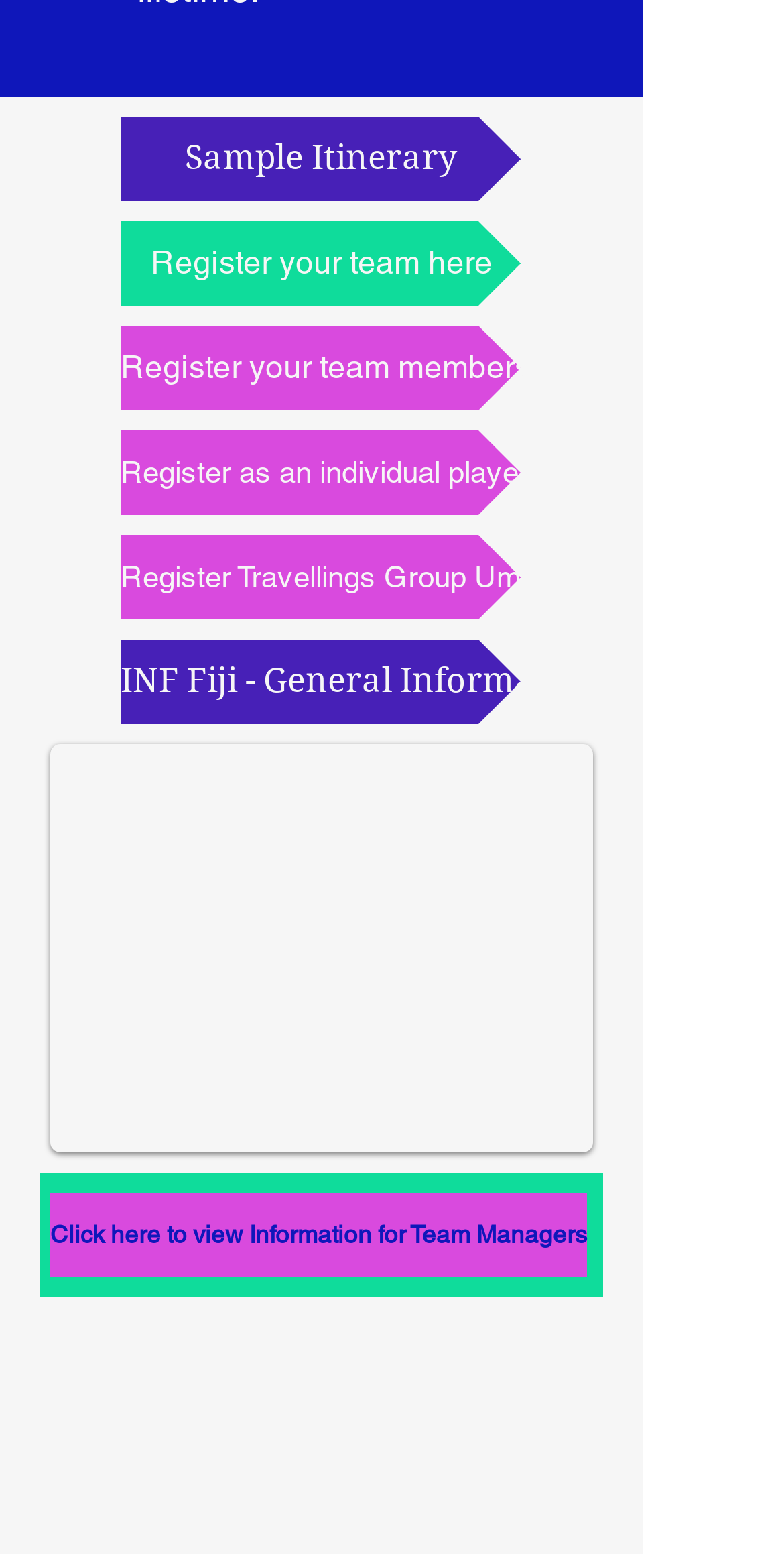Please reply with a single word or brief phrase to the question: 
What is the first link on the webpage?

Sample Itinerary